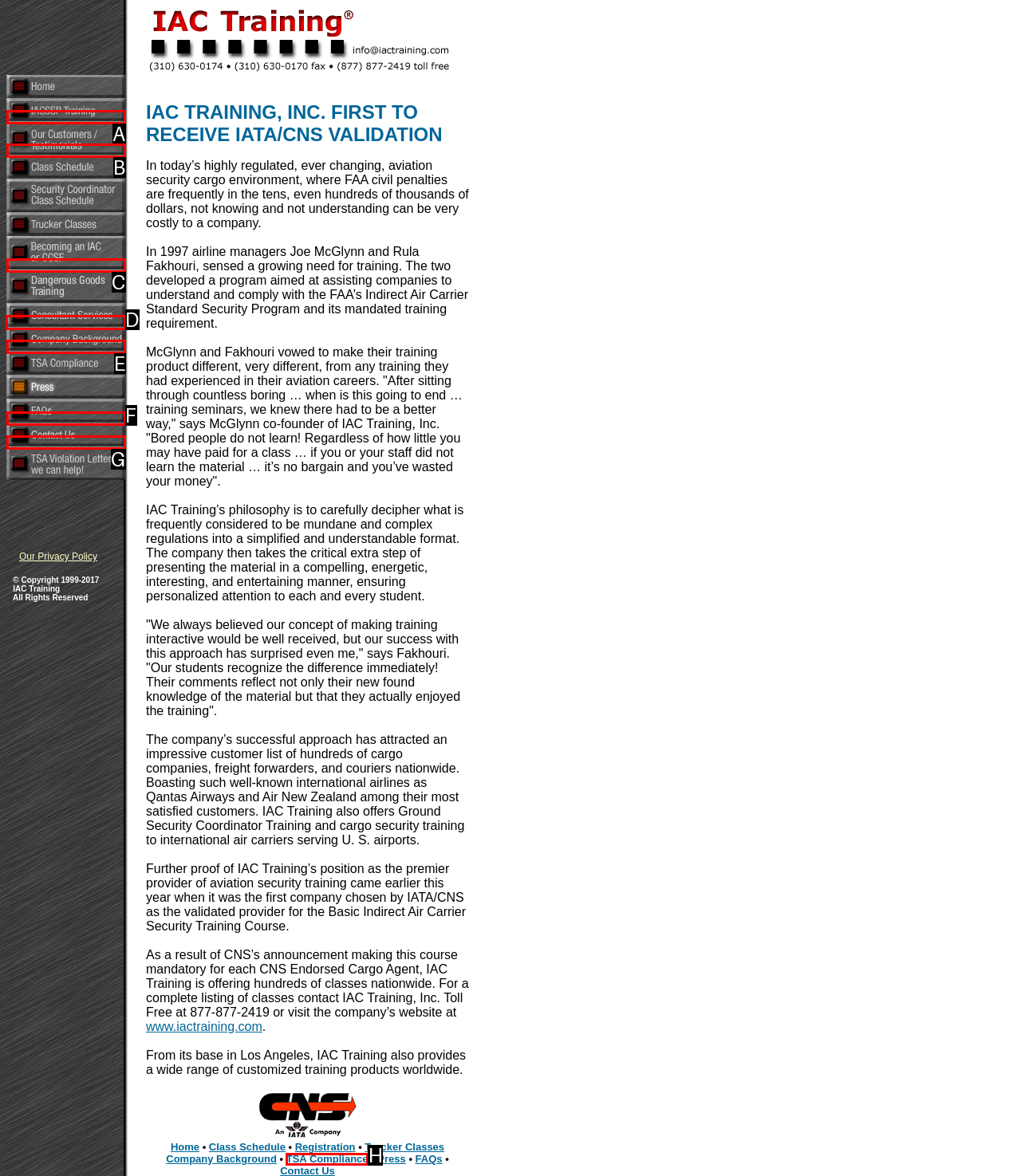From the options shown in the screenshot, tell me which lettered element I need to click to complete the task: Explore Consulting Services.

D